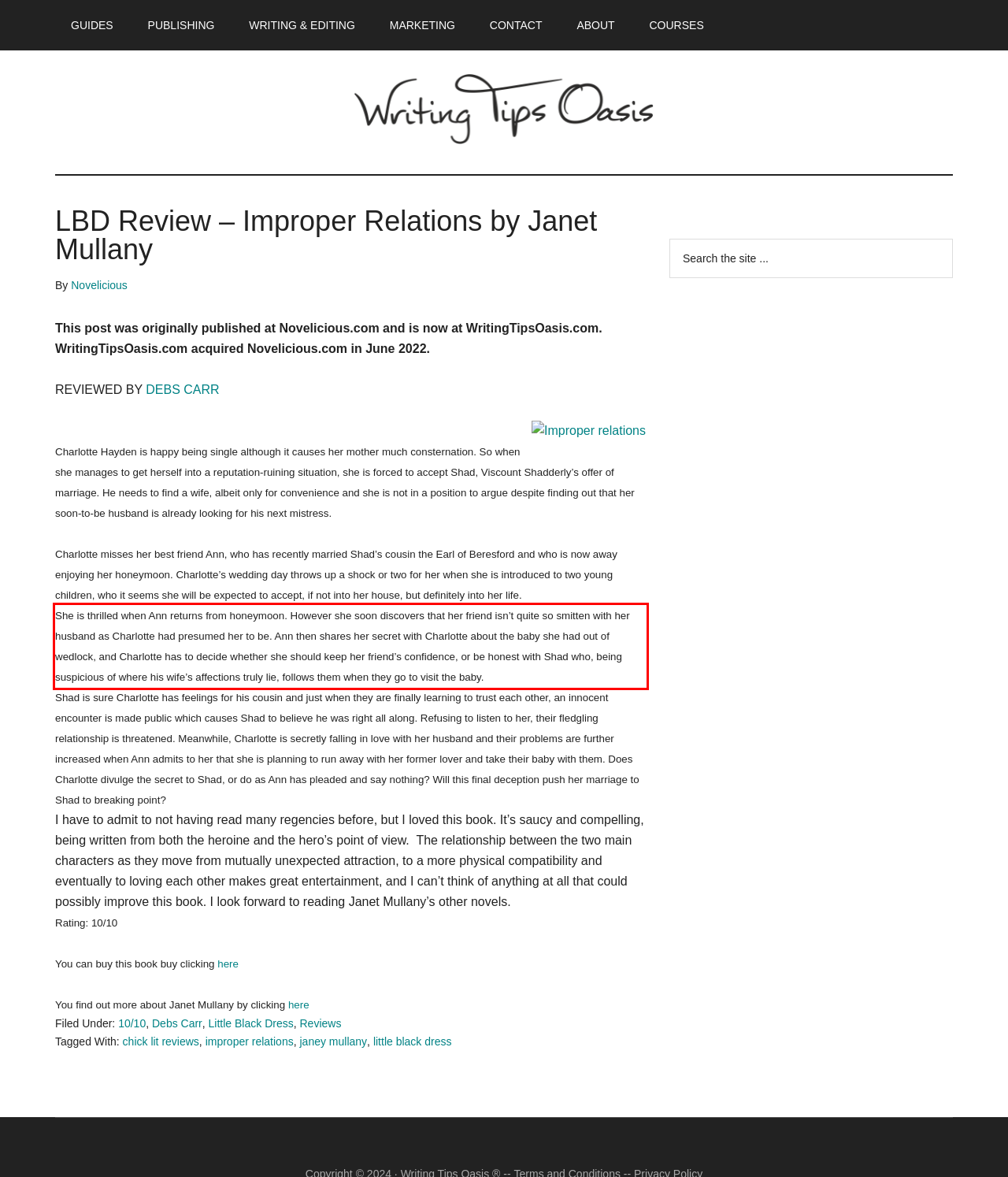Given a screenshot of a webpage with a red bounding box, extract the text content from the UI element inside the red bounding box.

She is thrilled when Ann returns from honeymoon. However she soon discovers that her friend isn’t quite so smitten with her husband as Charlotte had presumed her to be. Ann then shares her secret with Charlotte about the baby she had out of wedlock, and Charlotte has to decide whether she should keep her friend’s confidence, or be honest with Shad who, being suspicious of where his wife’s affections truly lie, follows them when they go to visit the baby.